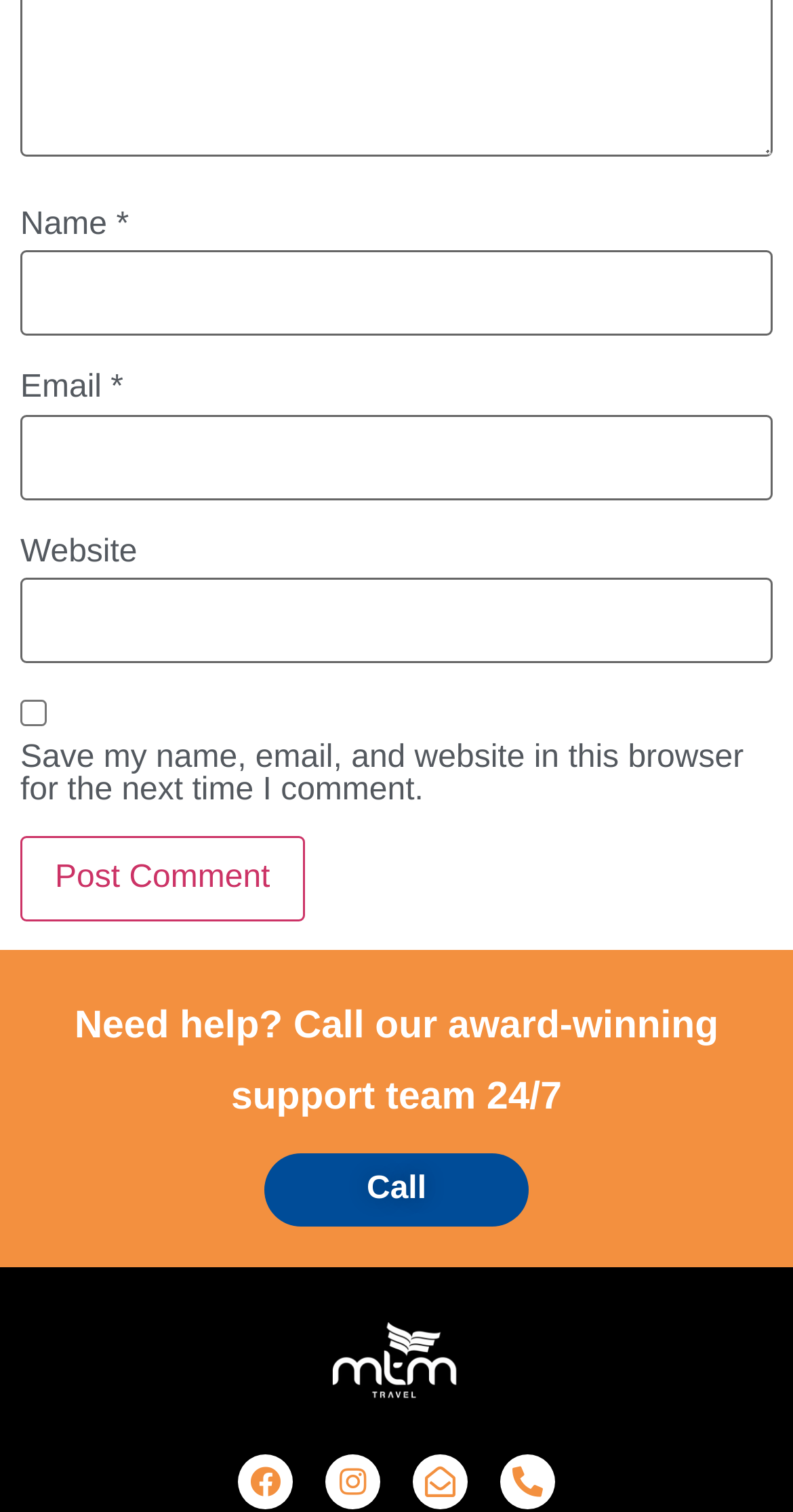Based on the image, please respond to the question with as much detail as possible:
Is the 'Call' button a primary action?

The 'Call' button is prominently displayed and has a larger bounding box compared to other elements, indicating it is a primary action on the webpage.